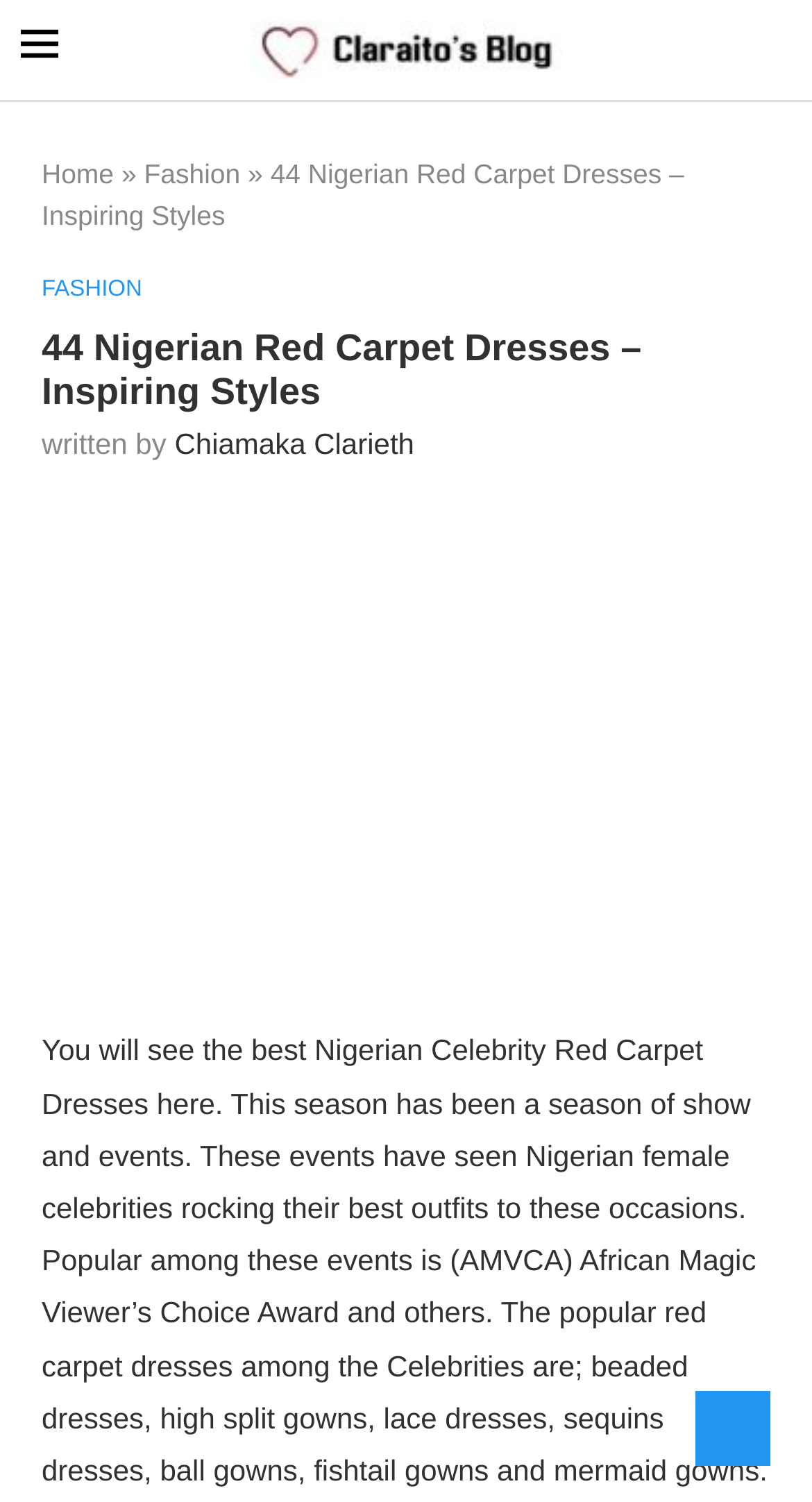How many images are on this webpage?
Answer the question with just one word or phrase using the image.

2